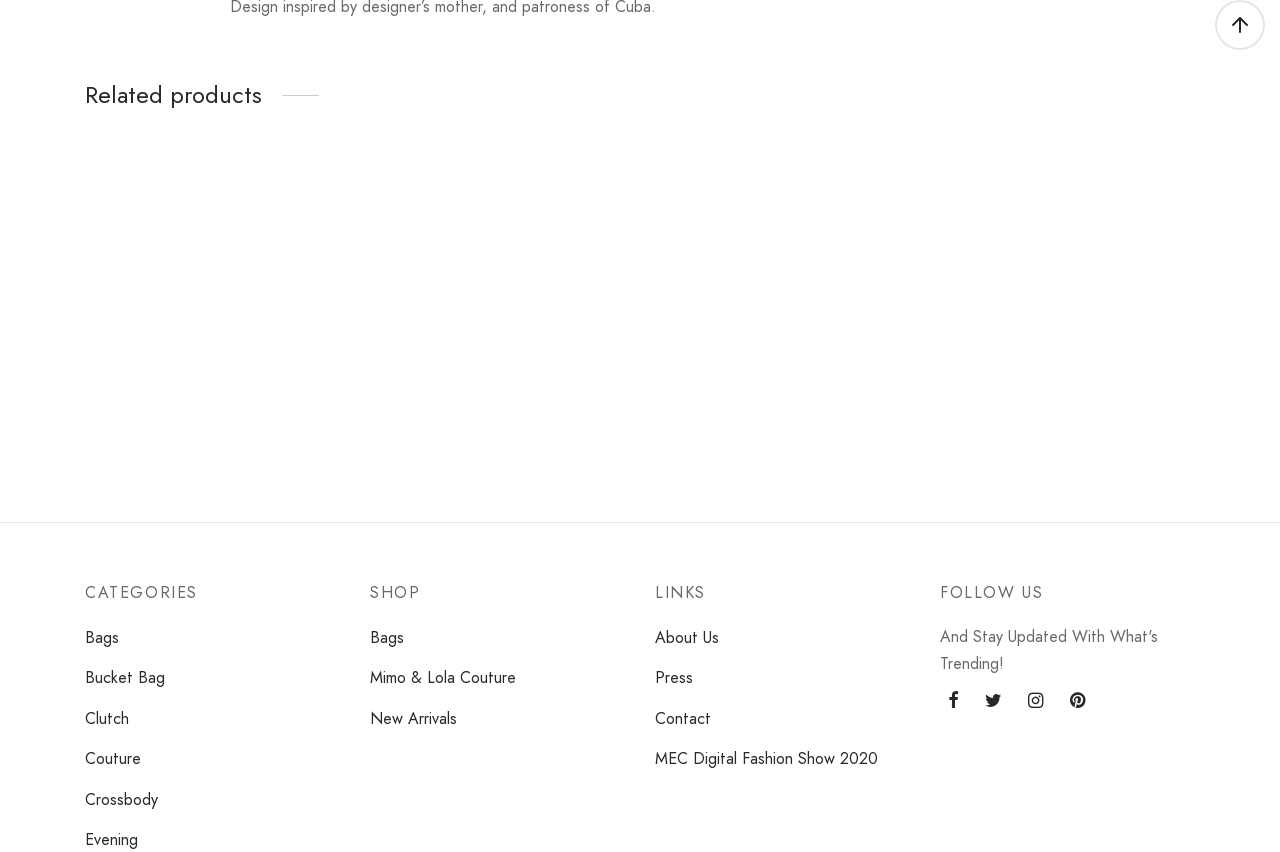Is there a 'Quick View' option for the product 'Perla Habana Sky Blue'?
Look at the image and answer the question with a single word or phrase.

Yes